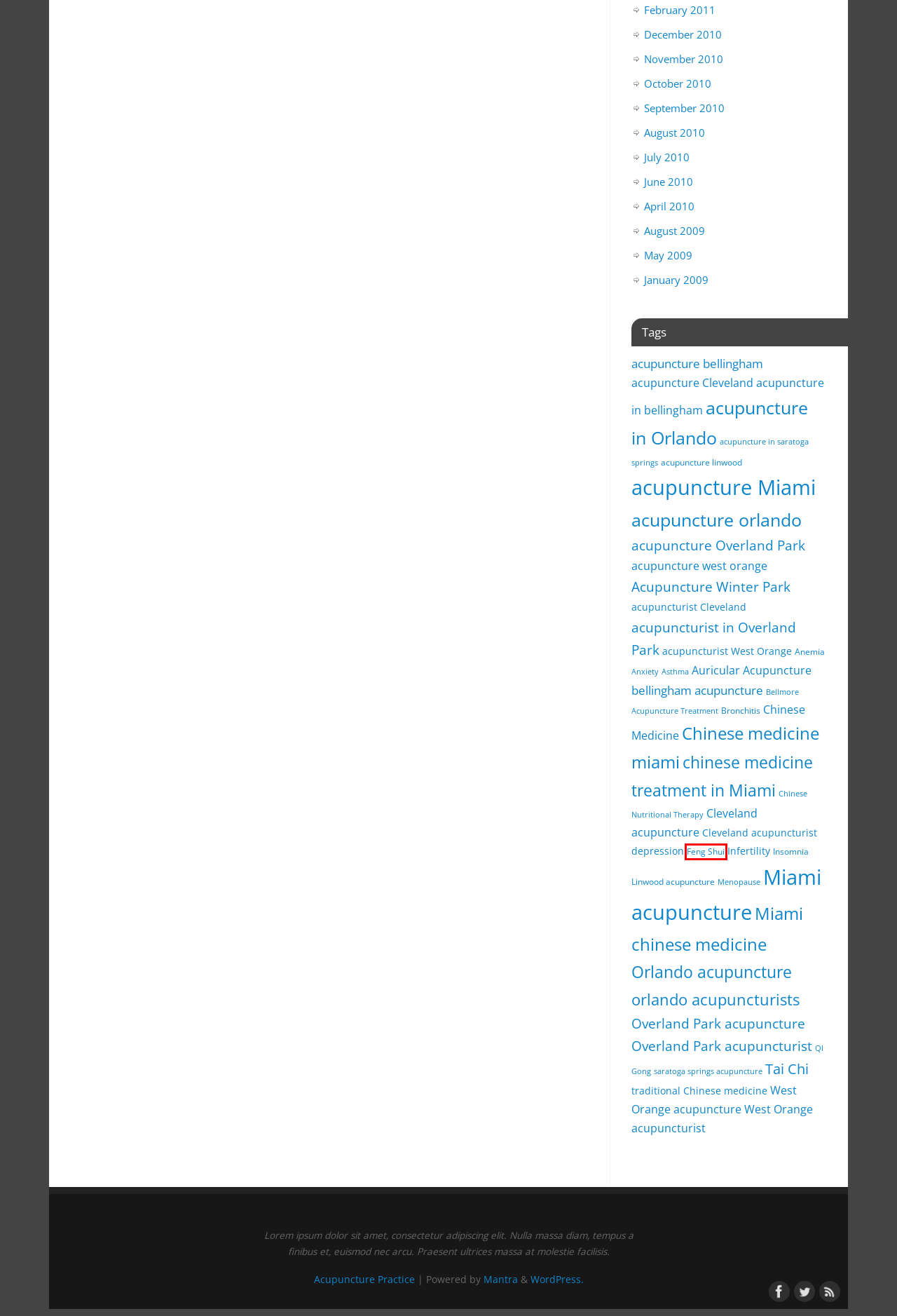You have a screenshot of a webpage with a red bounding box around an element. Select the webpage description that best matches the new webpage after clicking the element within the red bounding box. Here are the descriptions:
A. Tai Chi | Acupuncture Practice
B. Chinese medicine miami | Acupuncture Practice
C. Infertility | Acupuncture Practice
D. Orlando acupuncture | Acupuncture Practice
E. acupuncture orlando | Acupuncture Practice
F. Overland Park acupuncturist | Acupuncture Practice
G. November, 2010 | Acupuncture Practice
H. Feng Shui | Acupuncture Practice

H